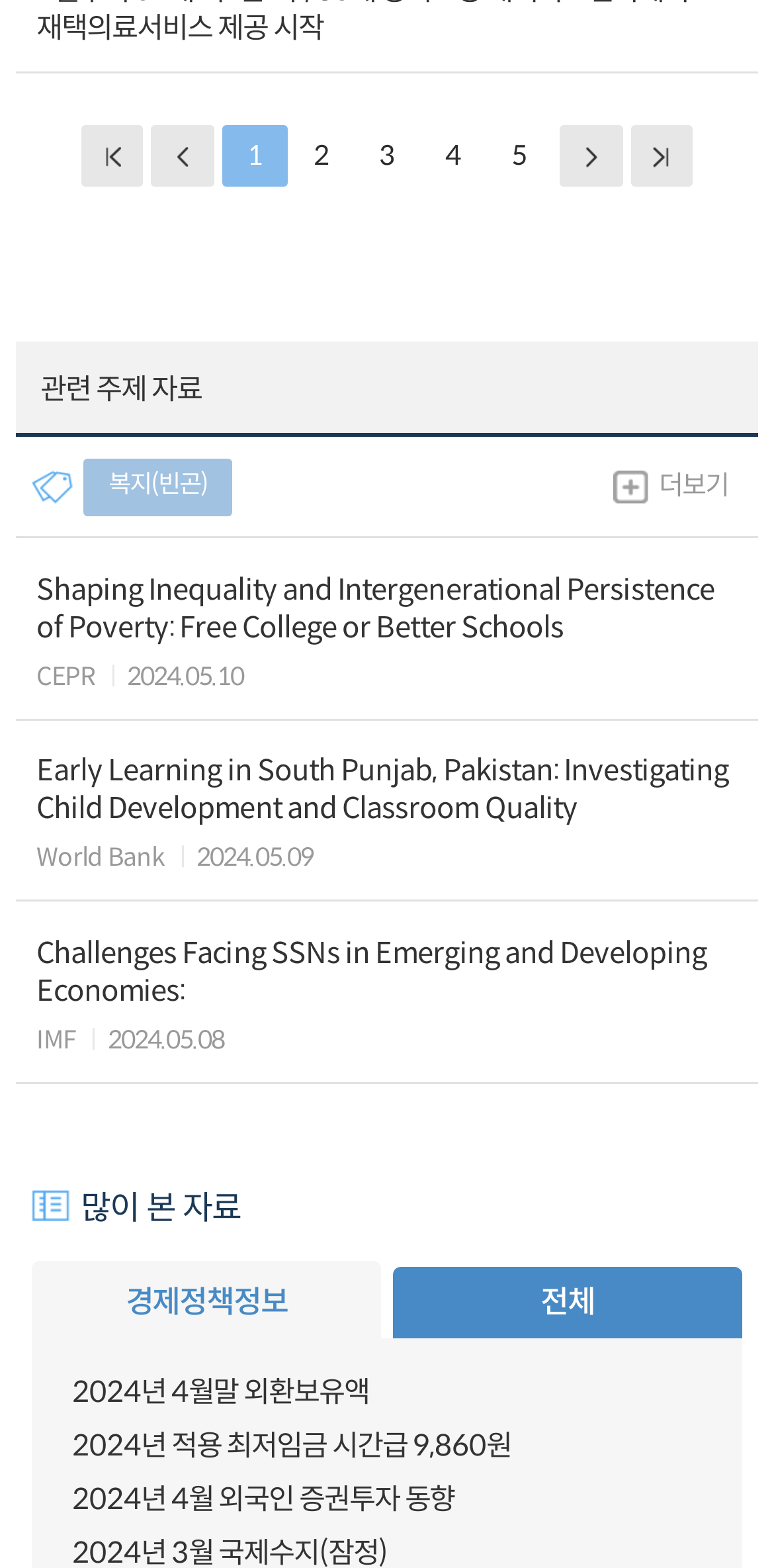Please mark the bounding box coordinates of the area that should be clicked to carry out the instruction: "show more".

[0.753, 0.292, 0.98, 0.329]